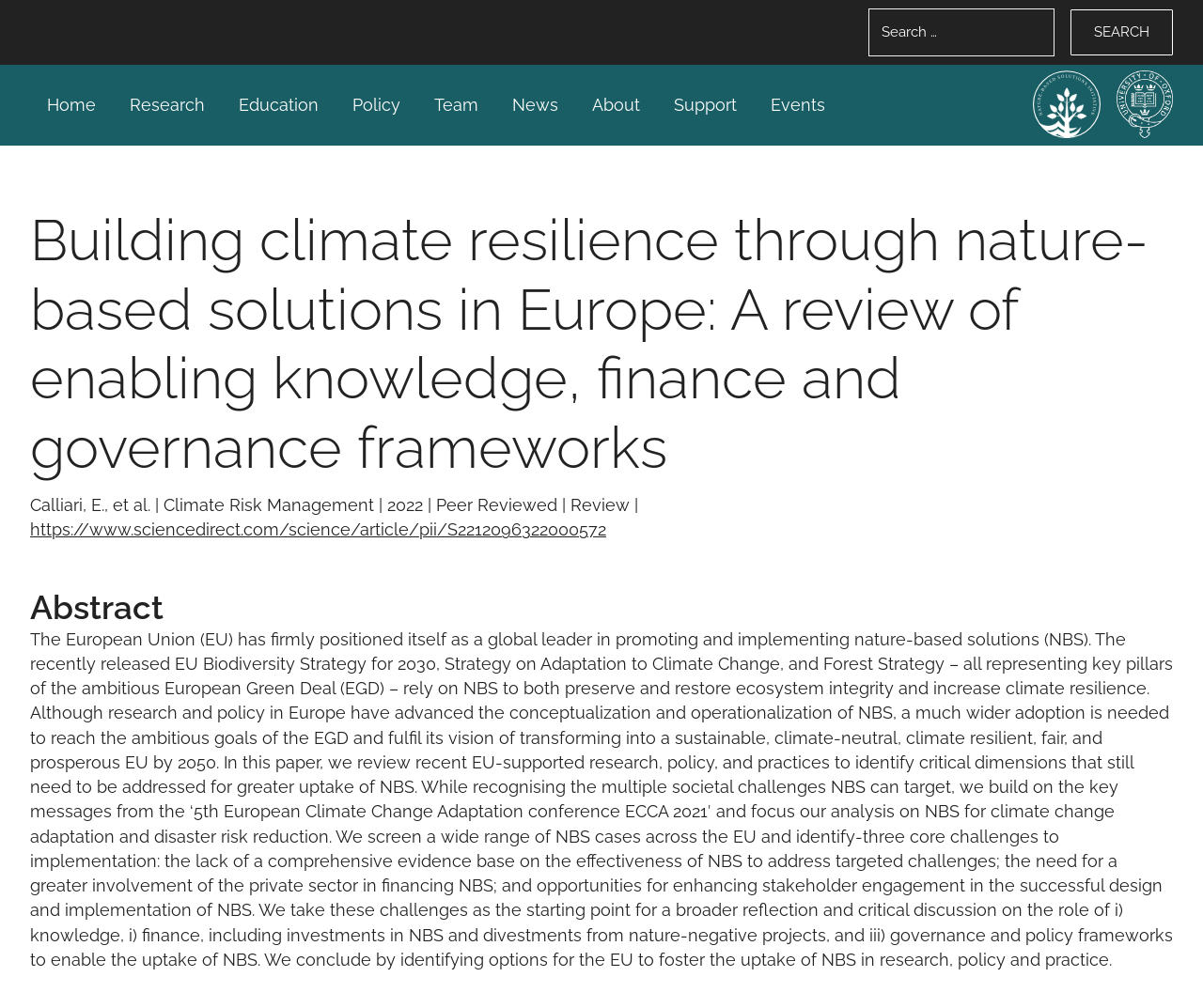Show the bounding box coordinates of the element that should be clicked to complete the task: "Read the abstract".

[0.025, 0.583, 0.975, 0.622]